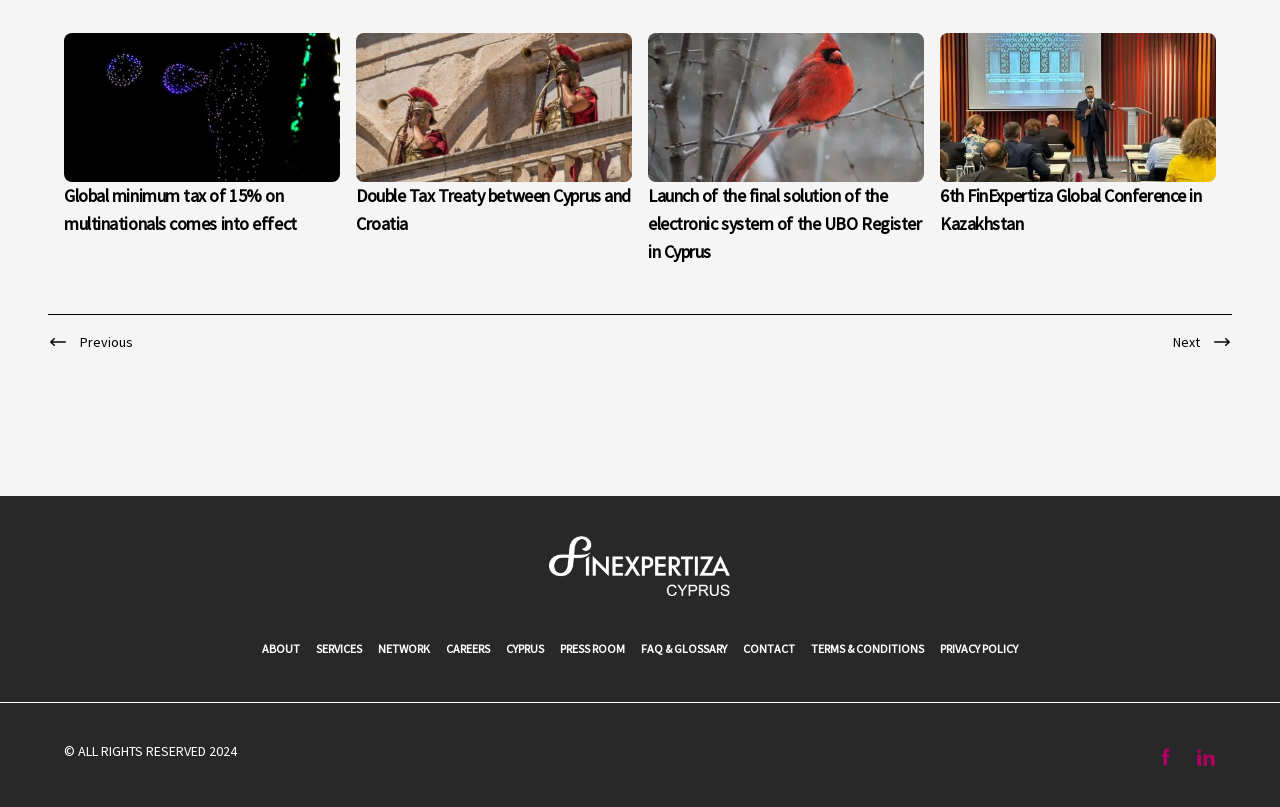Please identify the bounding box coordinates of the clickable element to fulfill the following instruction: "Learn about FinExpertiza Global Conference in Kazakhstan". The coordinates should be four float numbers between 0 and 1, i.e., [left, top, right, bottom].

[0.734, 0.228, 0.939, 0.291]